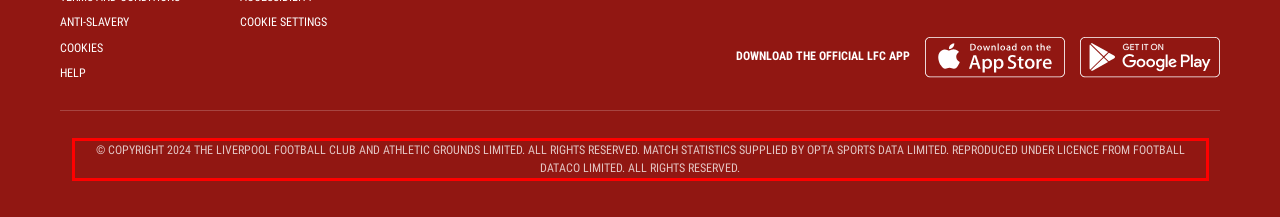Analyze the screenshot of the webpage that features a red bounding box and recognize the text content enclosed within this red bounding box.

© COPYRIGHT 2024 THE LIVERPOOL FOOTBALL CLUB AND ATHLETIC GROUNDS LIMITED. ALL RIGHTS RESERVED. MATCH STATISTICS SUPPLIED BY OPTA SPORTS DATA LIMITED. REPRODUCED UNDER LICENCE FROM FOOTBALL DATACO LIMITED. ALL RIGHTS RESERVED.